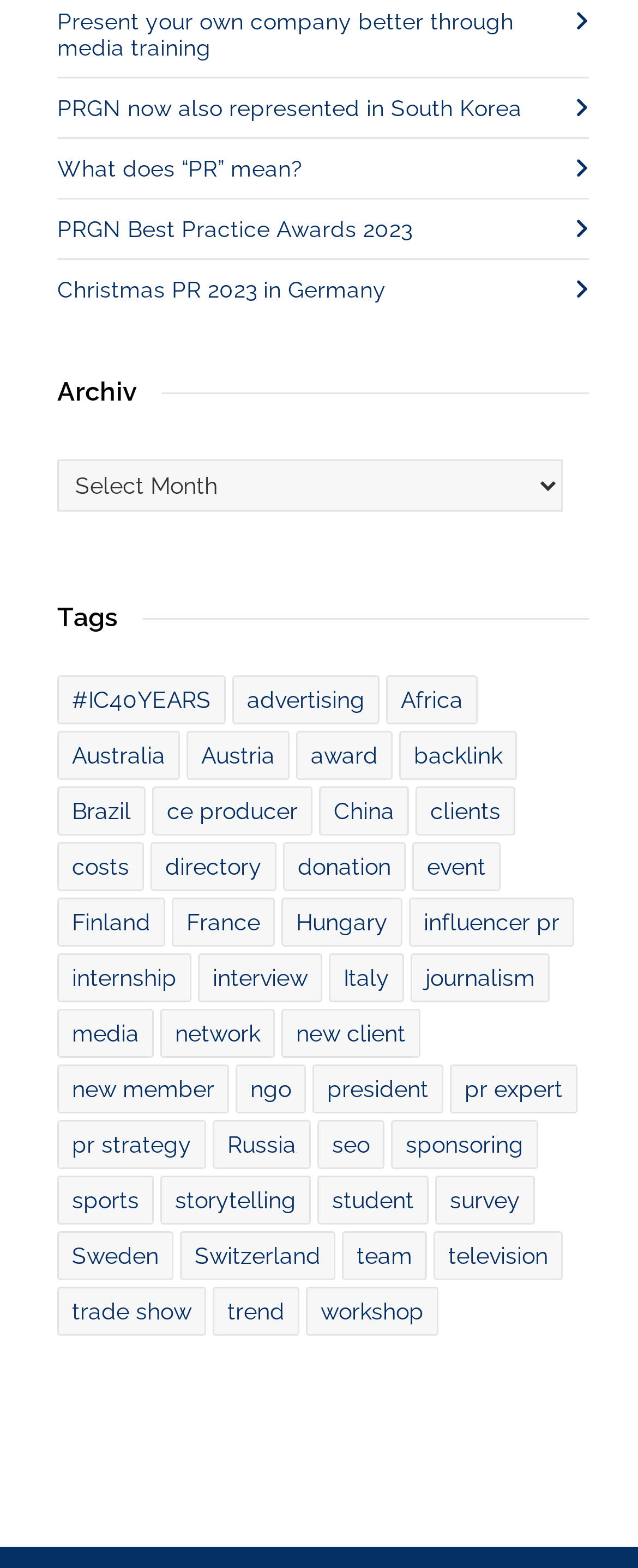Identify the bounding box coordinates for the element you need to click to achieve the following task: "Click on the 'award' tag". Provide the bounding box coordinates as four float numbers between 0 and 1, in the form [left, top, right, bottom].

[0.464, 0.466, 0.615, 0.498]